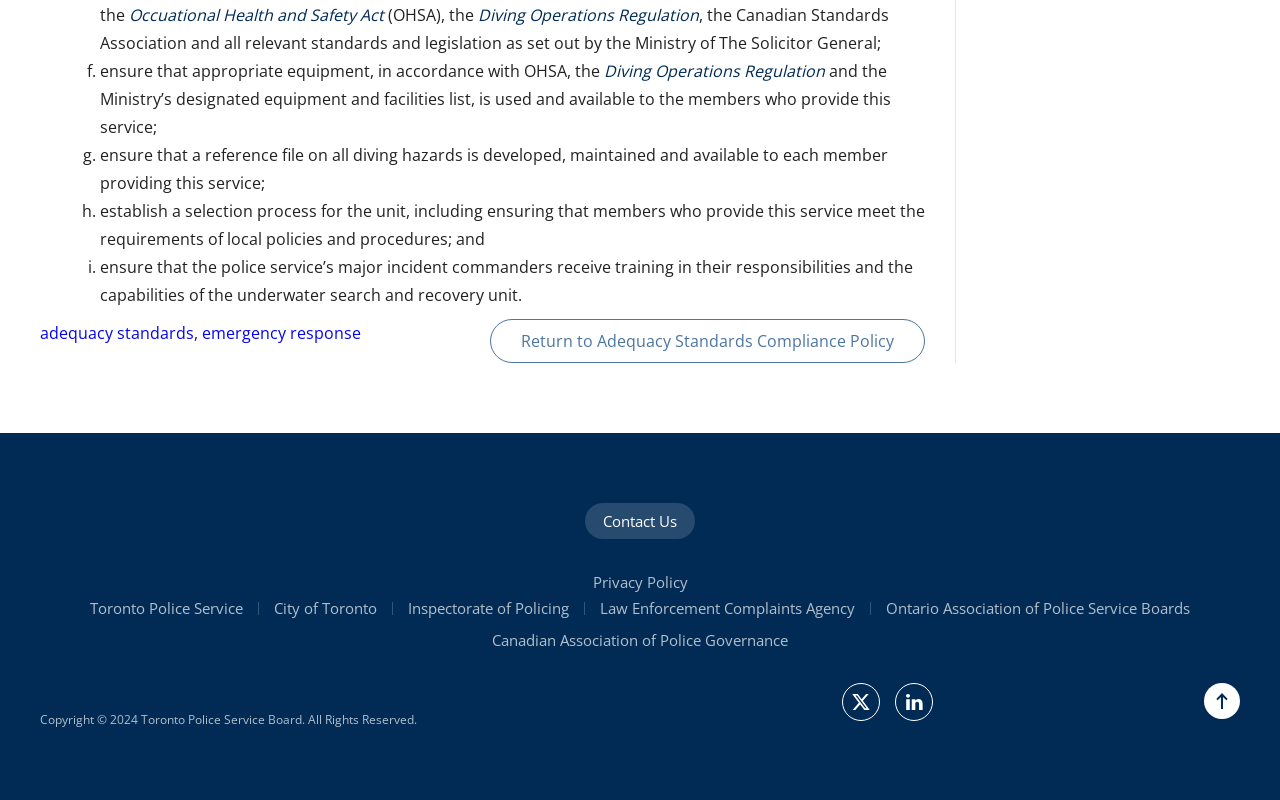What is the link 'Return to Adequacy Standards Compliance Policy' for?
Using the image provided, answer with just one word or phrase.

To return to Adequacy Standards Compliance Policy